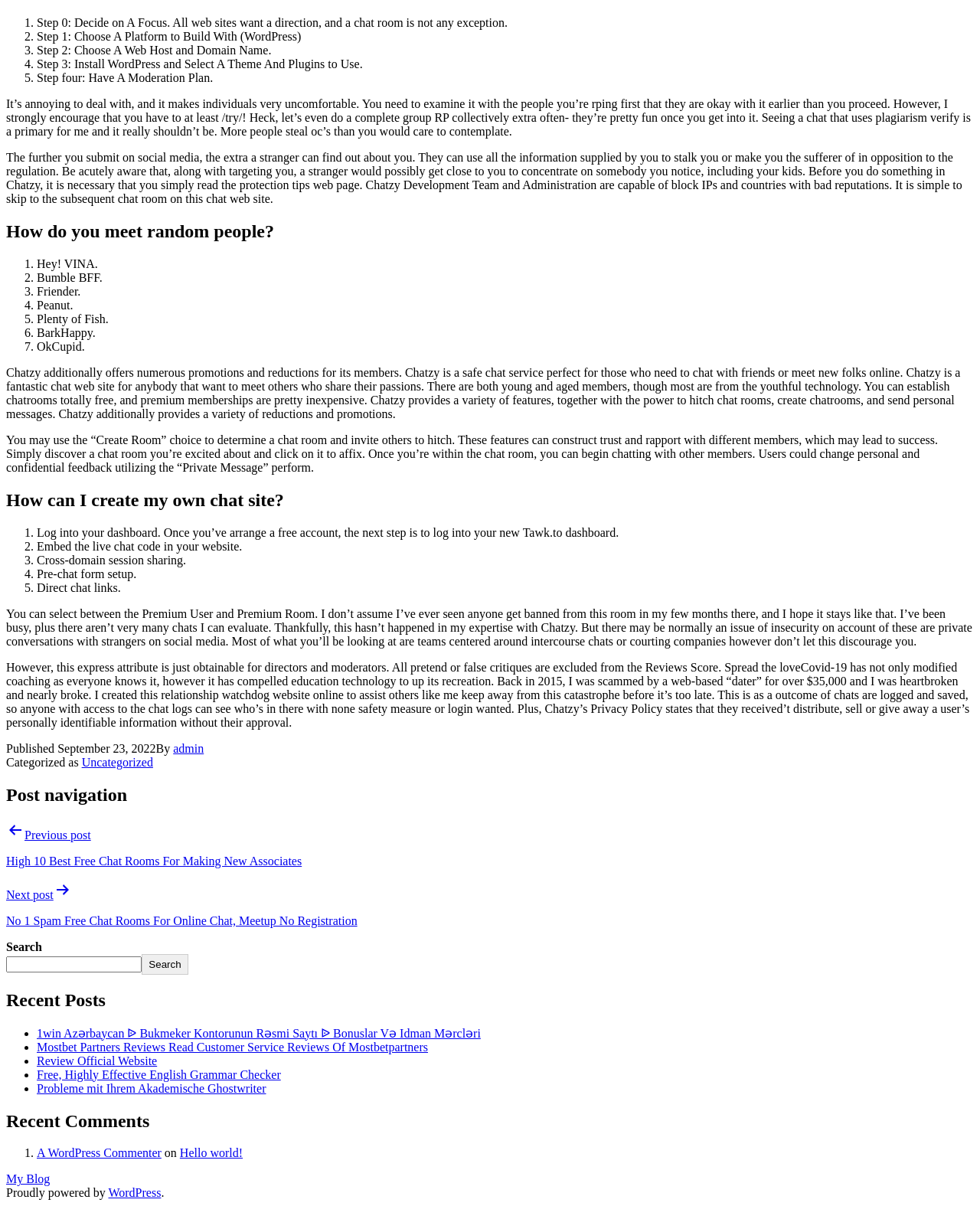From the image, can you give a detailed response to the question below:
How many ways are mentioned to meet random people?

There are 7 ways mentioned to meet random people, which are listed as 'Hey! VINA', 'Bumble BFF', 'Friender', 'Peanut', 'Plenty of Fish', 'BarkHappy', and 'OkCupid'.